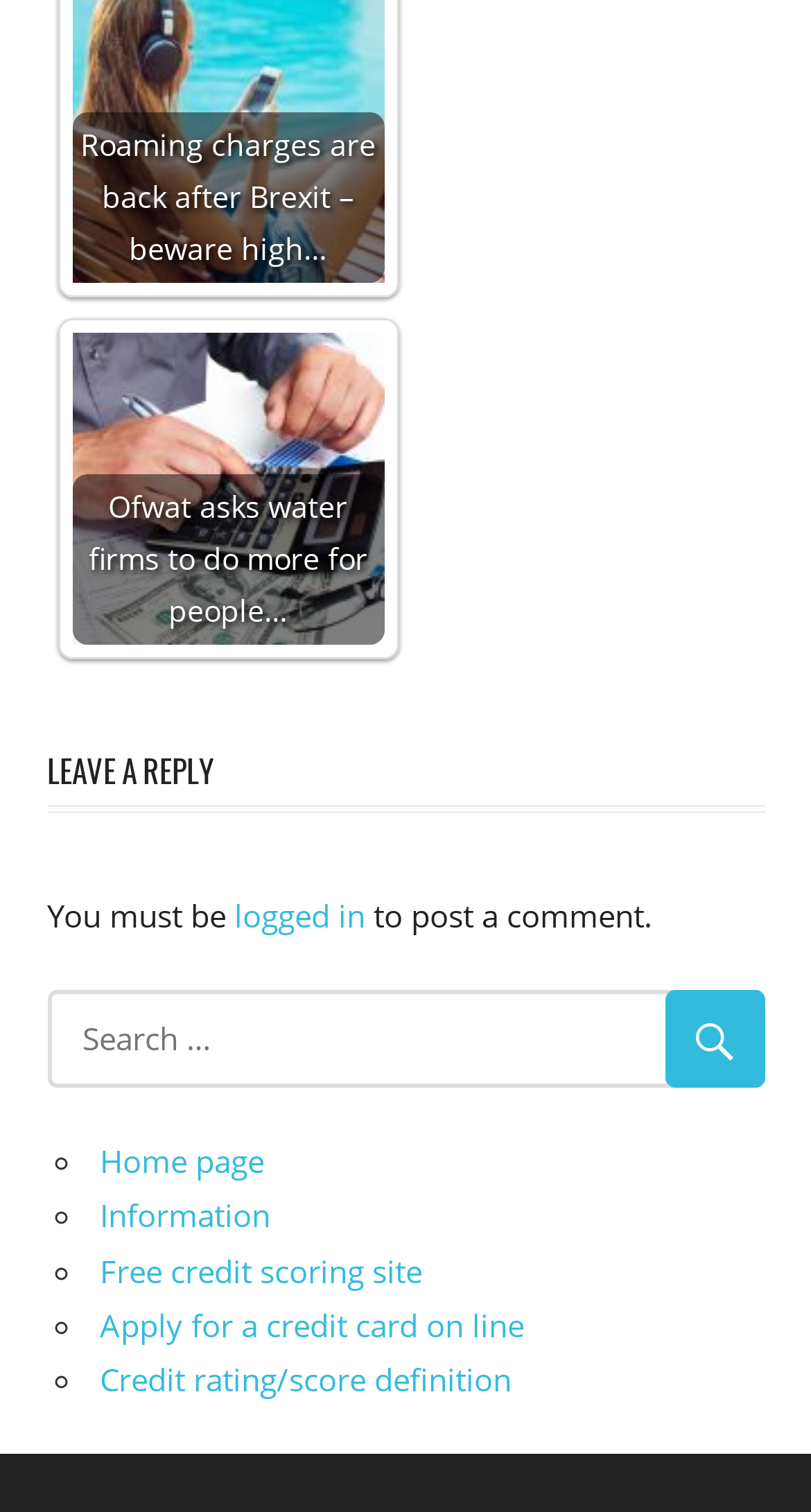Please identify the bounding box coordinates of the clickable region that I should interact with to perform the following instruction: "Search for something". The coordinates should be expressed as four float numbers between 0 and 1, i.e., [left, top, right, bottom].

[0.058, 0.655, 0.942, 0.719]